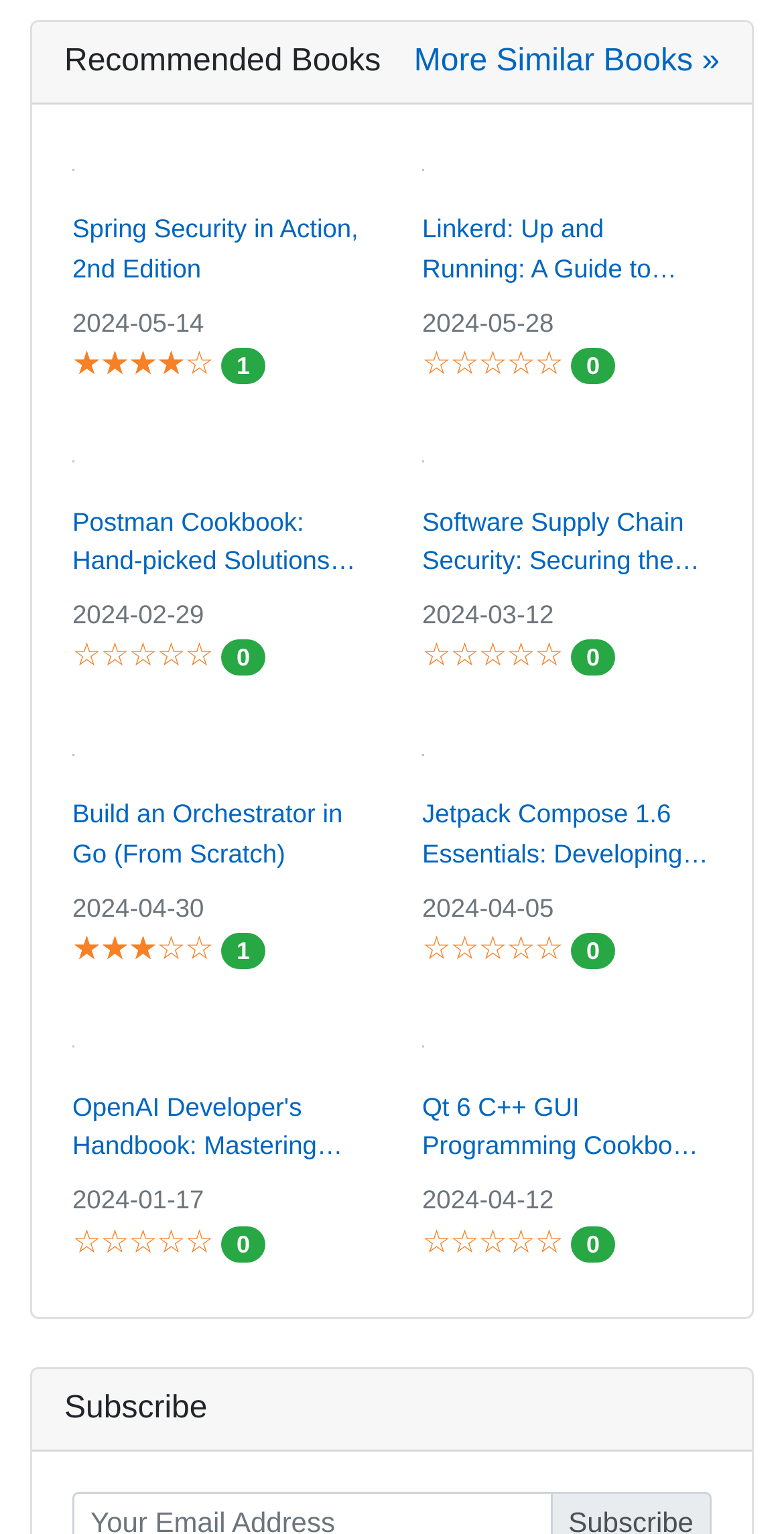Could you please study the image and provide a detailed answer to the question:
How many stars does the book 'Linkerd: Up and Running' have?

The book 'Linkerd: Up and Running' does not have a rating, as there is no generic element with a star rating associated with it.